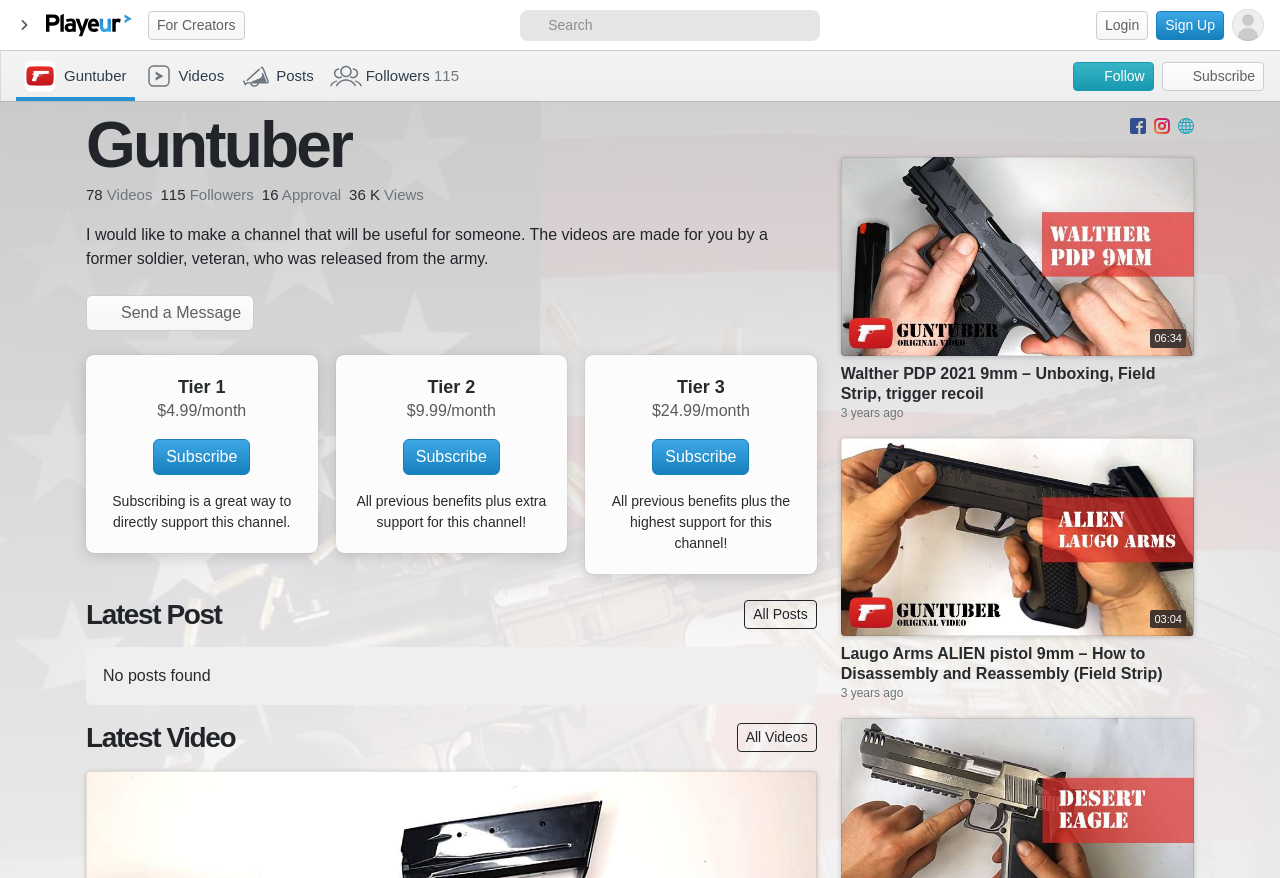Show me the bounding box coordinates of the clickable region to achieve the task as per the instruction: "Watch the Walther PDP 2021 9mm video".

[0.657, 0.179, 0.933, 0.405]